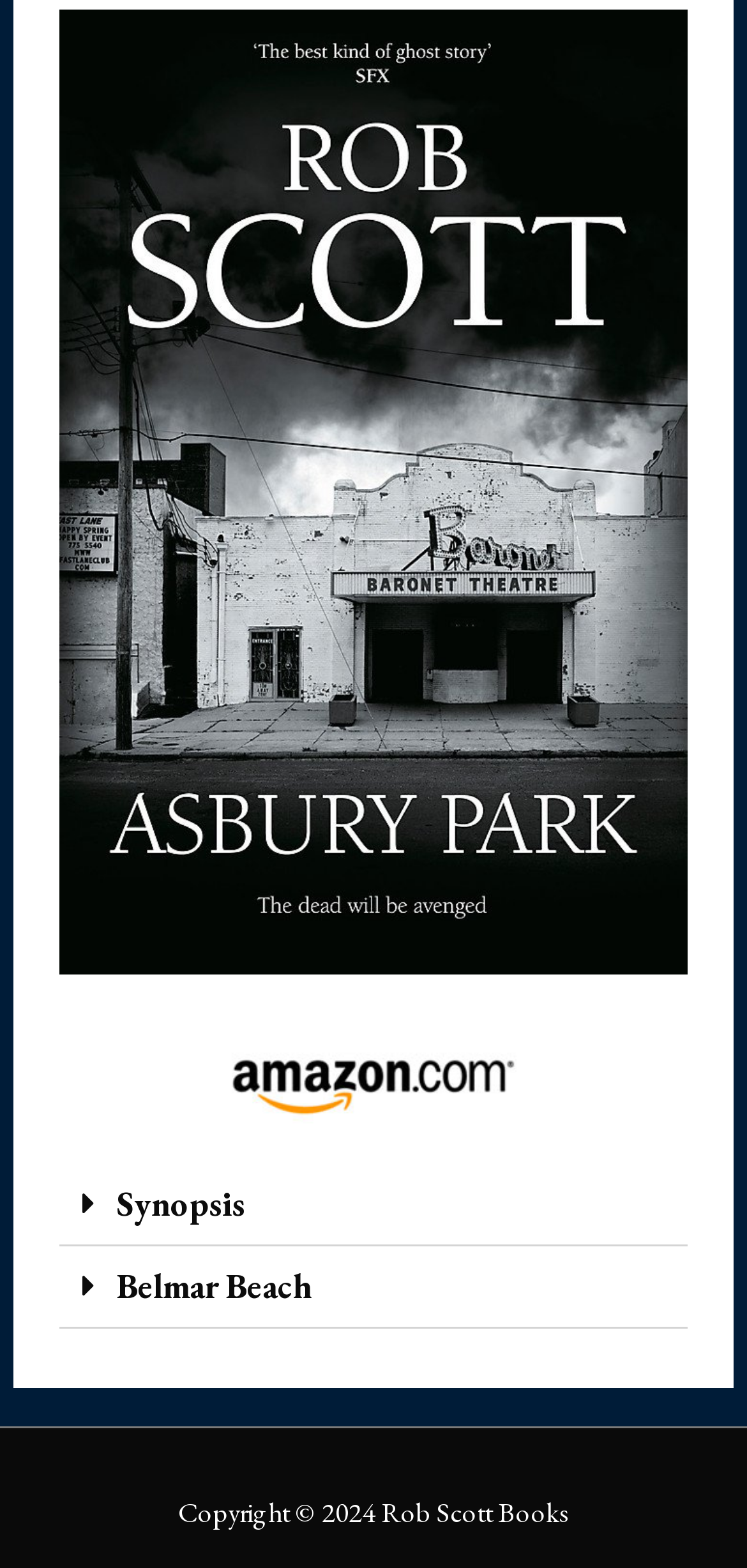Predict the bounding box for the UI component with the following description: "Synopsis".

[0.157, 0.754, 0.328, 0.782]